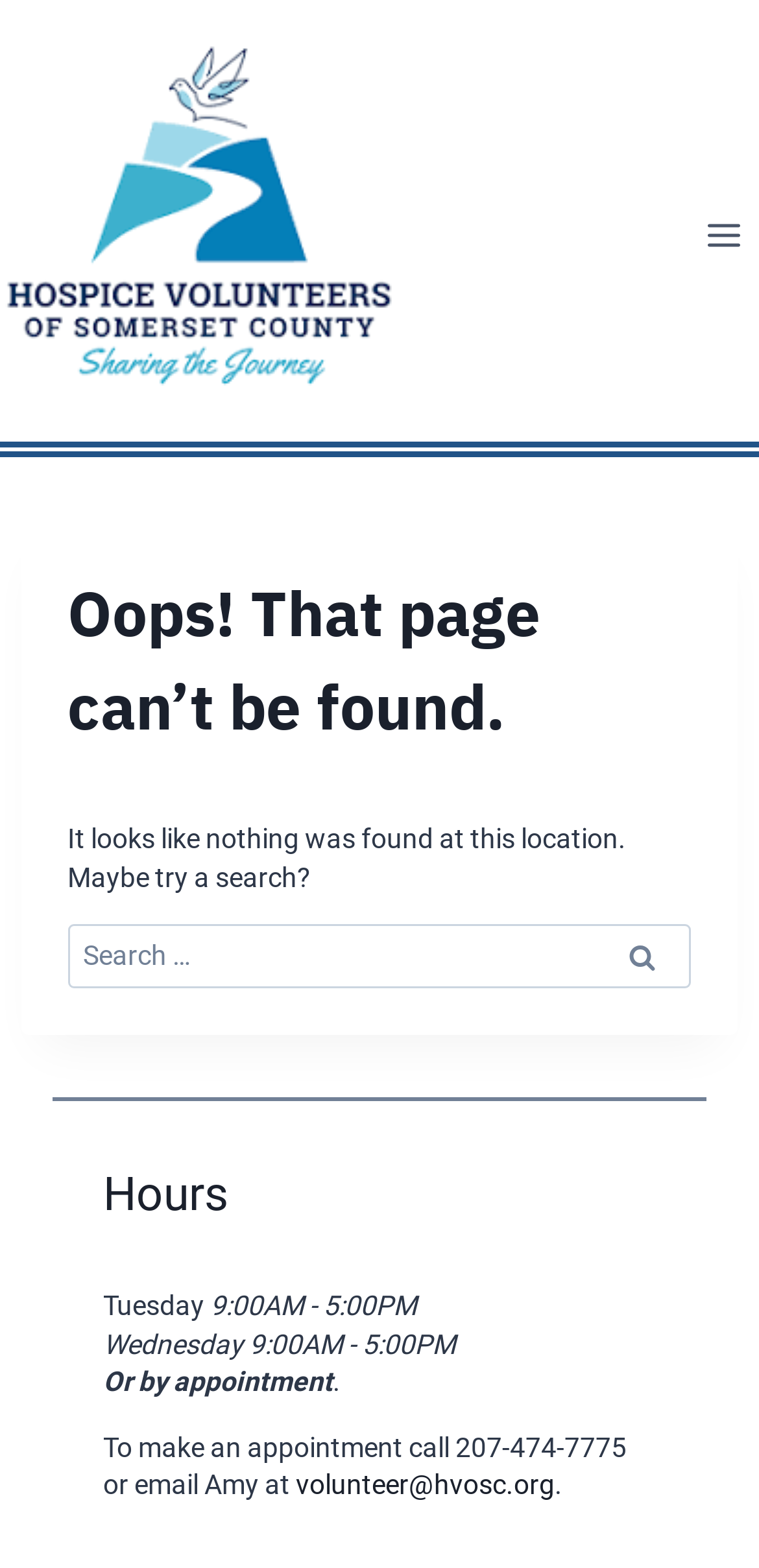Locate the bounding box coordinates of the UI element described by: "parent_node: Search for: value="Search"". Provide the coordinates as four float numbers between 0 and 1, formatted as [left, top, right, bottom].

[0.783, 0.59, 0.911, 0.63]